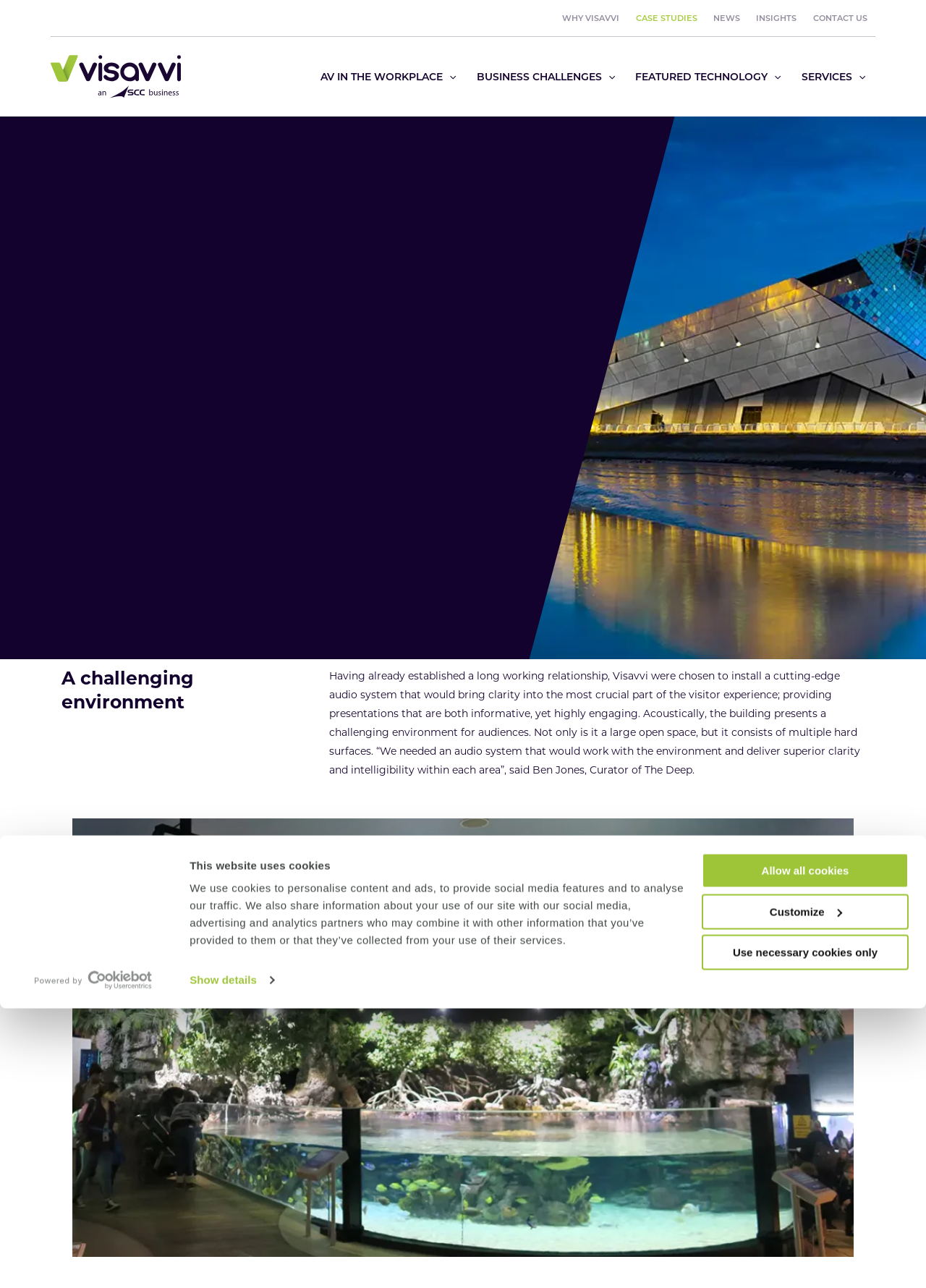Find the bounding box coordinates of the area that needs to be clicked in order to achieve the following instruction: "Click the logo". The coordinates should be specified as four float numbers between 0 and 1, i.e., [left, top, right, bottom].

[0.032, 0.689, 0.169, 0.706]